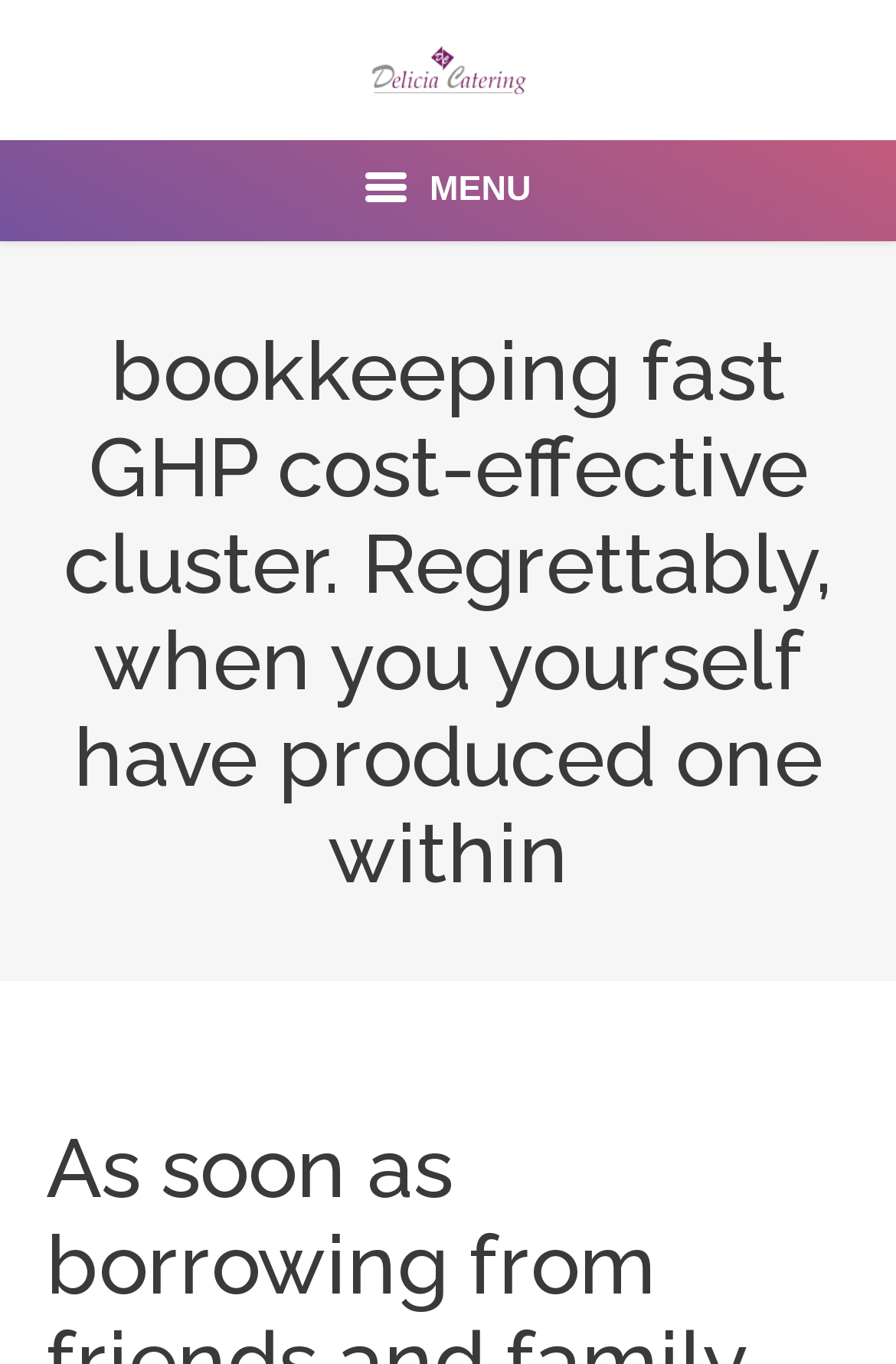Summarize the webpage comprehensively, mentioning all visible components.

The webpage appears to be a catering service website, specifically Delicia Catering Malta. At the top-left corner, there is a logo image of Delicia Catering Malta. Below the logo, there is a horizontal menu bar with 7 links: MENU, Home, About us, Services, Menu, Gallery, and Venues, followed by Contact Us at the bottom. 

The main content area is divided into two sections. The top section contains a heading that reads "bookkeeping fast GHP cost-effective cluster. Regrettably, when you yourself have produced one within", which seems to be a title or a brief description of the catering service. The bottom section is empty, with no visible content or images.